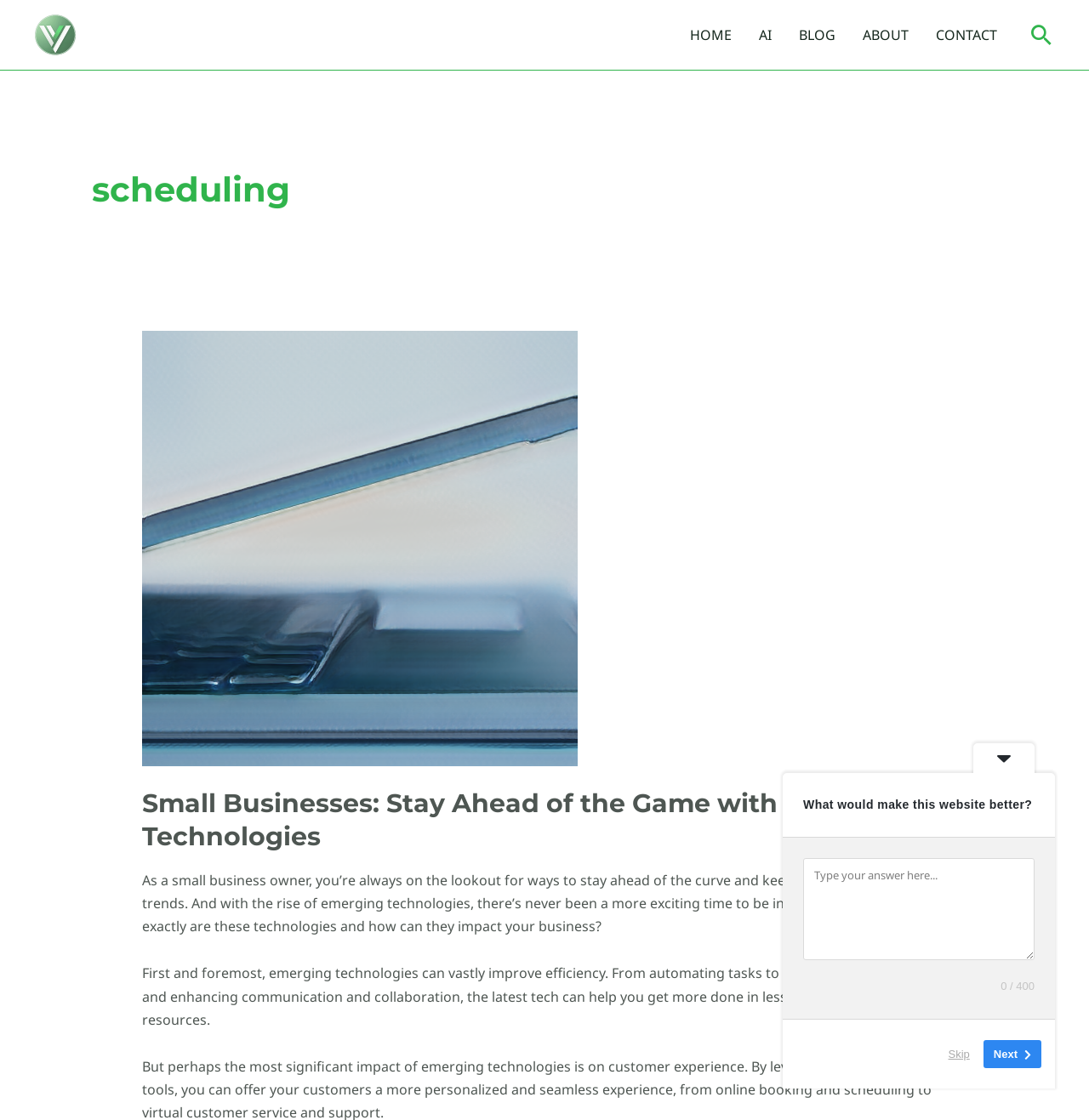Specify the bounding box coordinates of the area to click in order to follow the given instruction: "go to home page."

[0.621, 0.005, 0.684, 0.058]